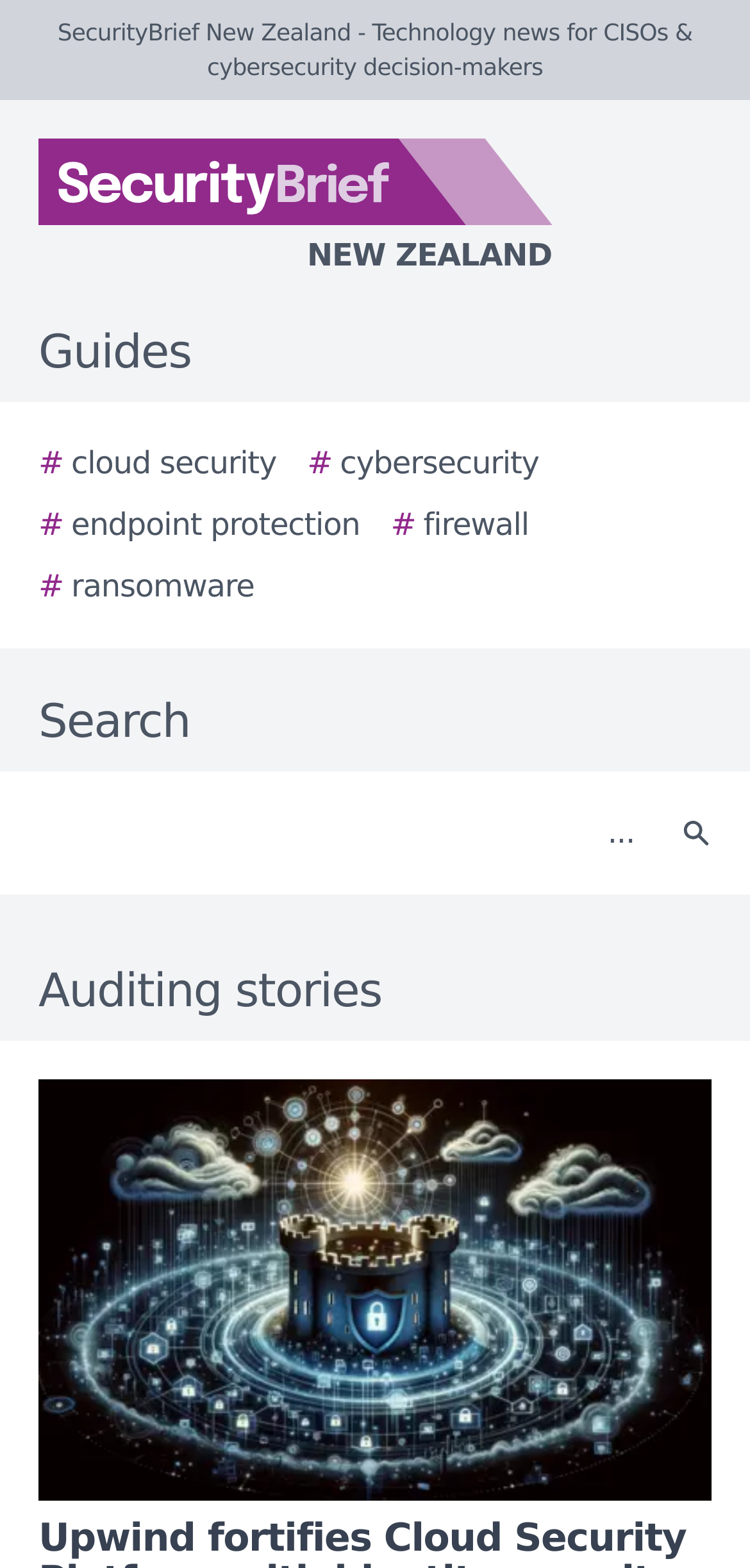What is the name of the website?
Using the visual information, answer the question in a single word or phrase.

SecurityBrief New Zealand